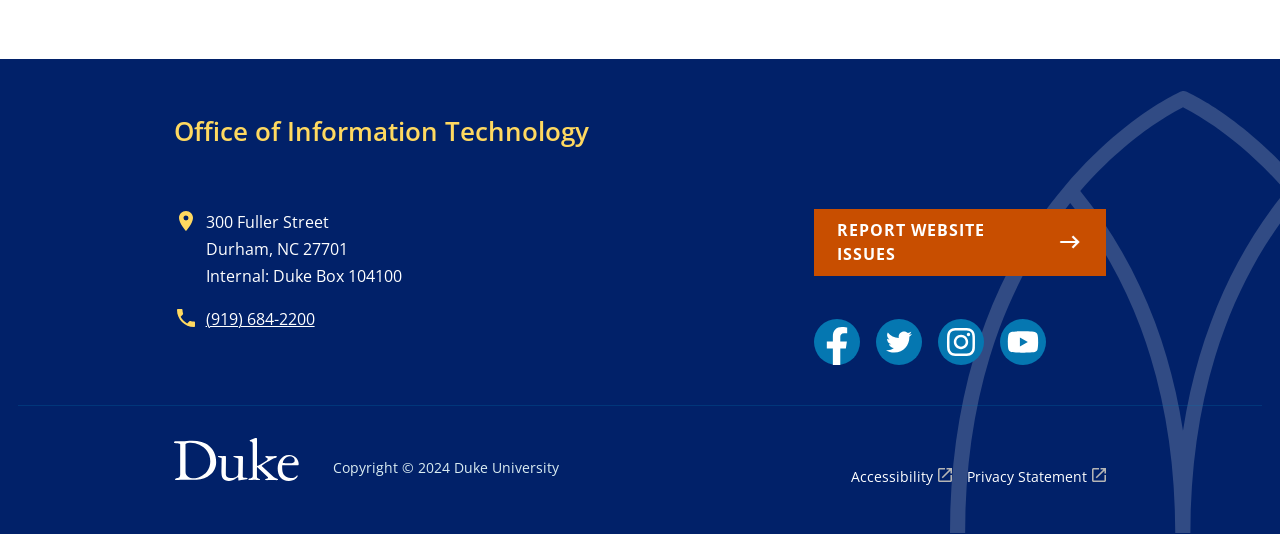Please determine the bounding box coordinates of the element's region to click for the following instruction: "Call the phone number".

[0.161, 0.577, 0.246, 0.618]